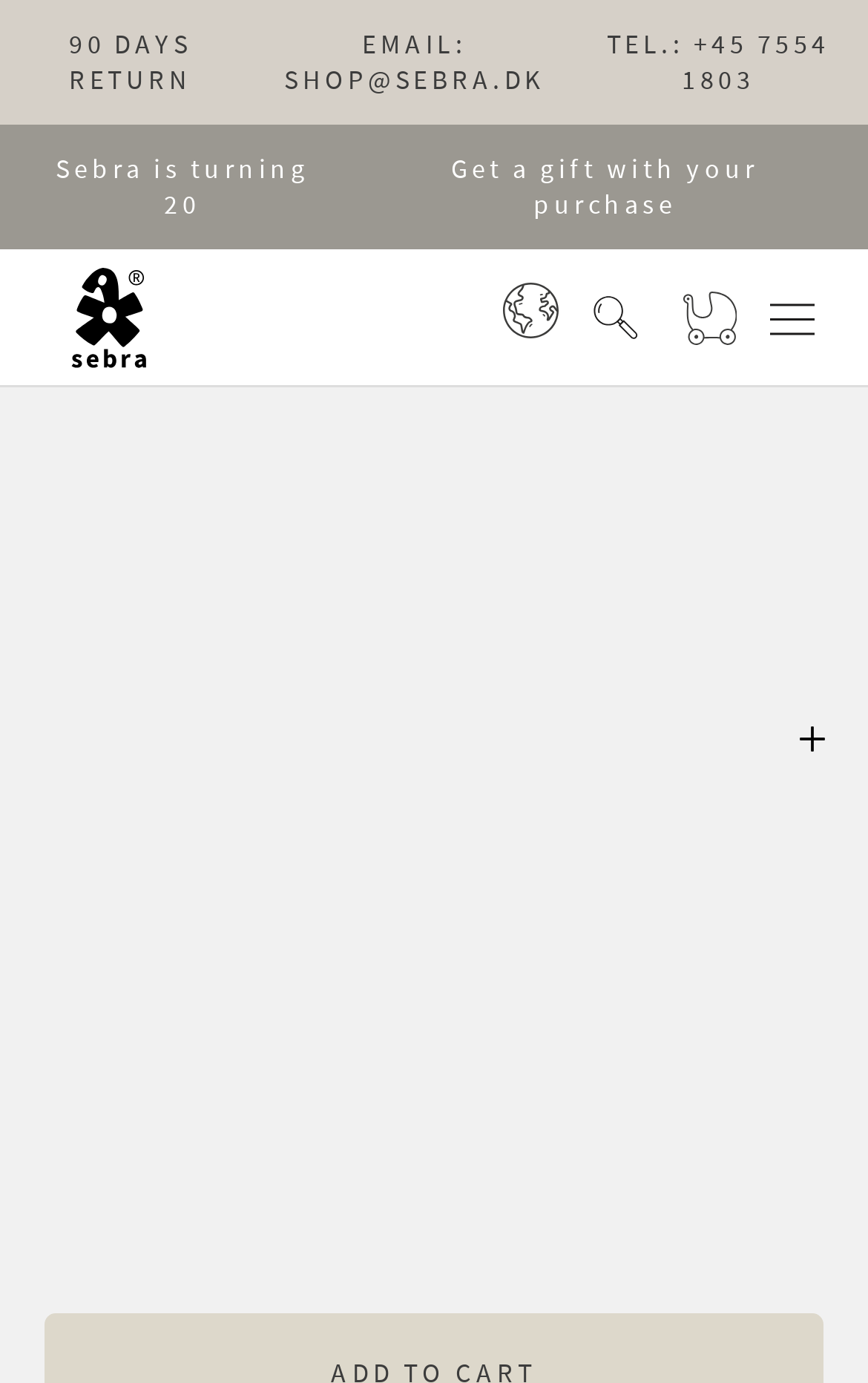Please determine the bounding box coordinates of the element to click on in order to accomplish the following task: "Go to frontpage". Ensure the coordinates are four float numbers ranging from 0 to 1, i.e., [left, top, right, bottom].

[0.062, 0.18, 0.19, 0.279]